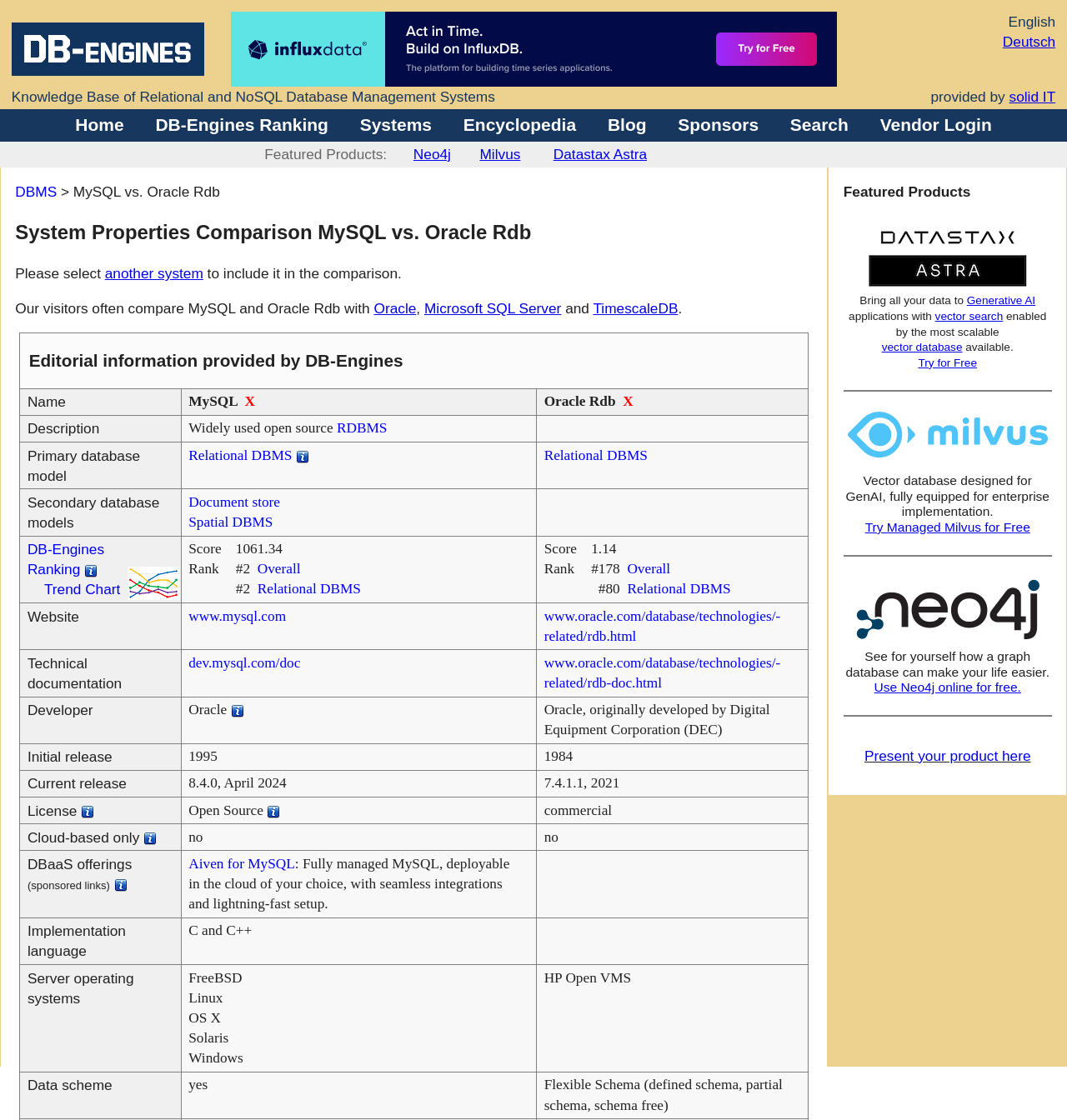What is the name of the company providing the knowledge base of relational and NoSQL database management systems?
Refer to the screenshot and deliver a thorough answer to the question presented.

I found a section on the webpage labeled 'Knowledge Base of Relational and NoSQL Database Management Systems provided by solid IT'. This section mentions the company providing the knowledge base as solid IT. Therefore, the answer is solid IT.